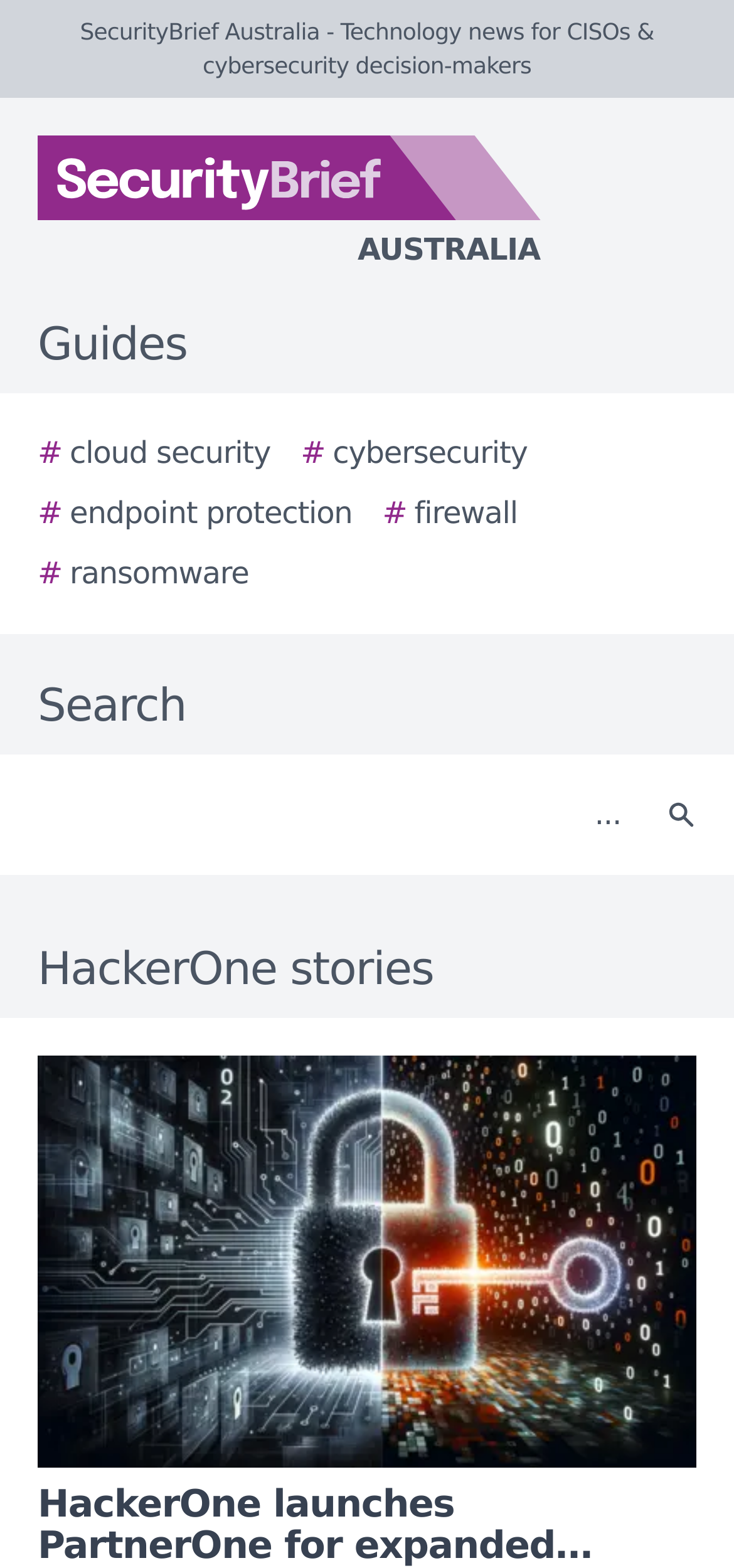Please answer the following question using a single word or phrase: 
What is the image below the heading?

Story image